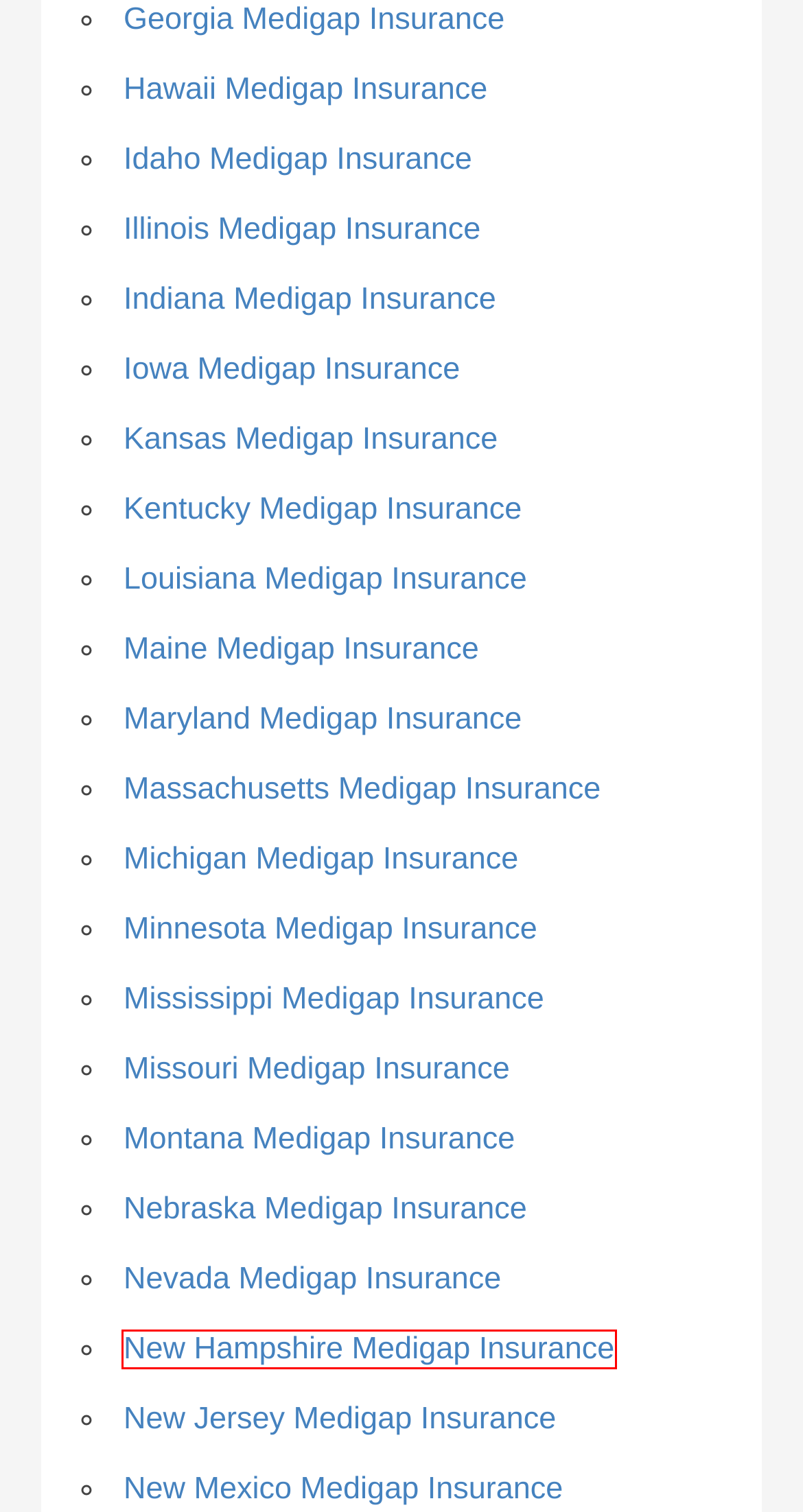You are given a screenshot of a webpage with a red rectangle bounding box around a UI element. Select the webpage description that best matches the new webpage after clicking the element in the bounding box. Here are the candidates:
A. Maine Medigap Insurance |  Online Medigap Insurance
B. Hawaii Medigap Insurance |  Online Medigap Insurance
C. Kentucky Medigap Insurance |  Online Medigap Insurance
D. New Hampshire Medigap Insurance |  Online Medigap Insurance
E. Massachusetts Medigap Insurance |  Online Medigap Insurance
F. Michigan Medigap Insurance |  Online Medigap Insurance
G. Illinois Medigap Insurance |  Online Medigap Insurance
H. Indiana Medigap Insurance |  Online Medigap Insurance

D